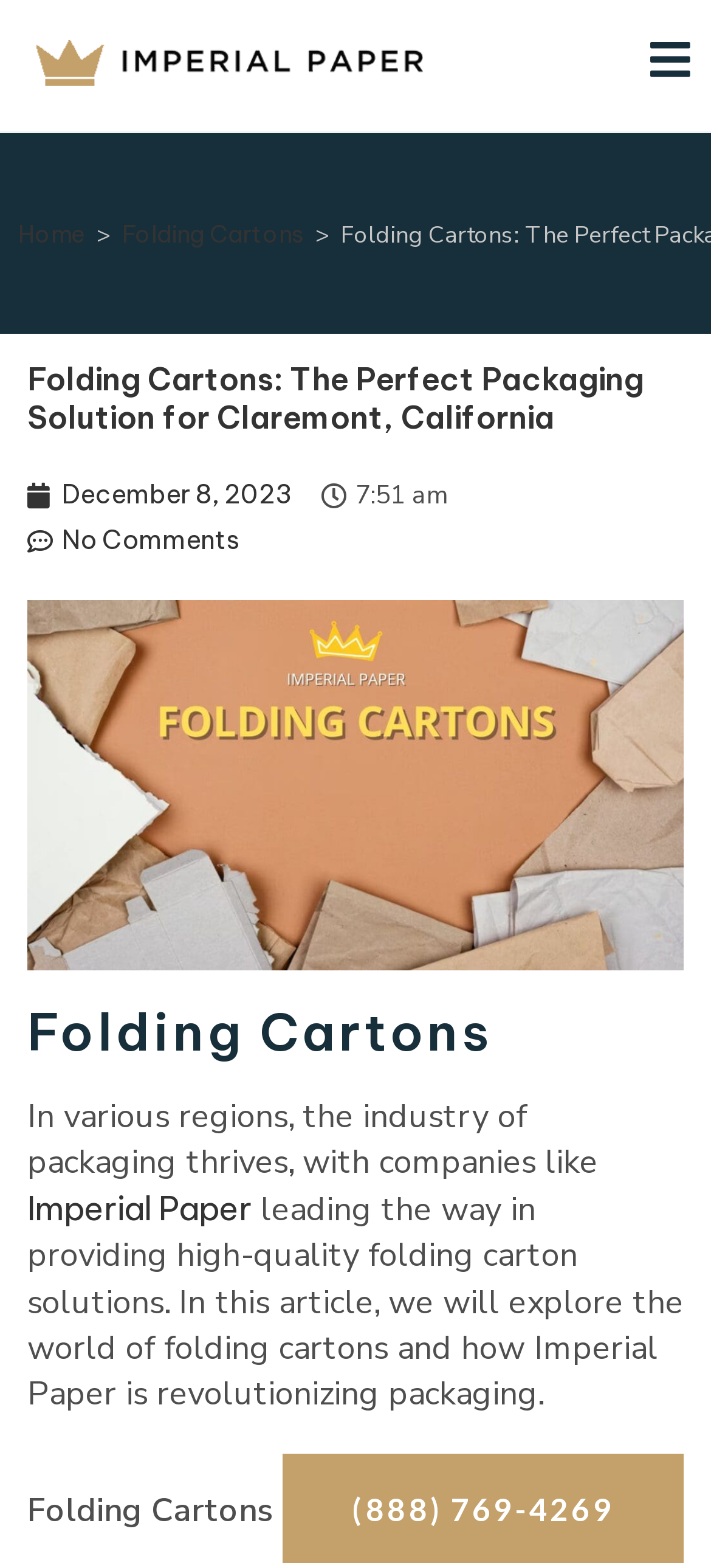Respond with a single word or phrase to the following question: What is the phone number provided on the webpage?

(888) 769-4269